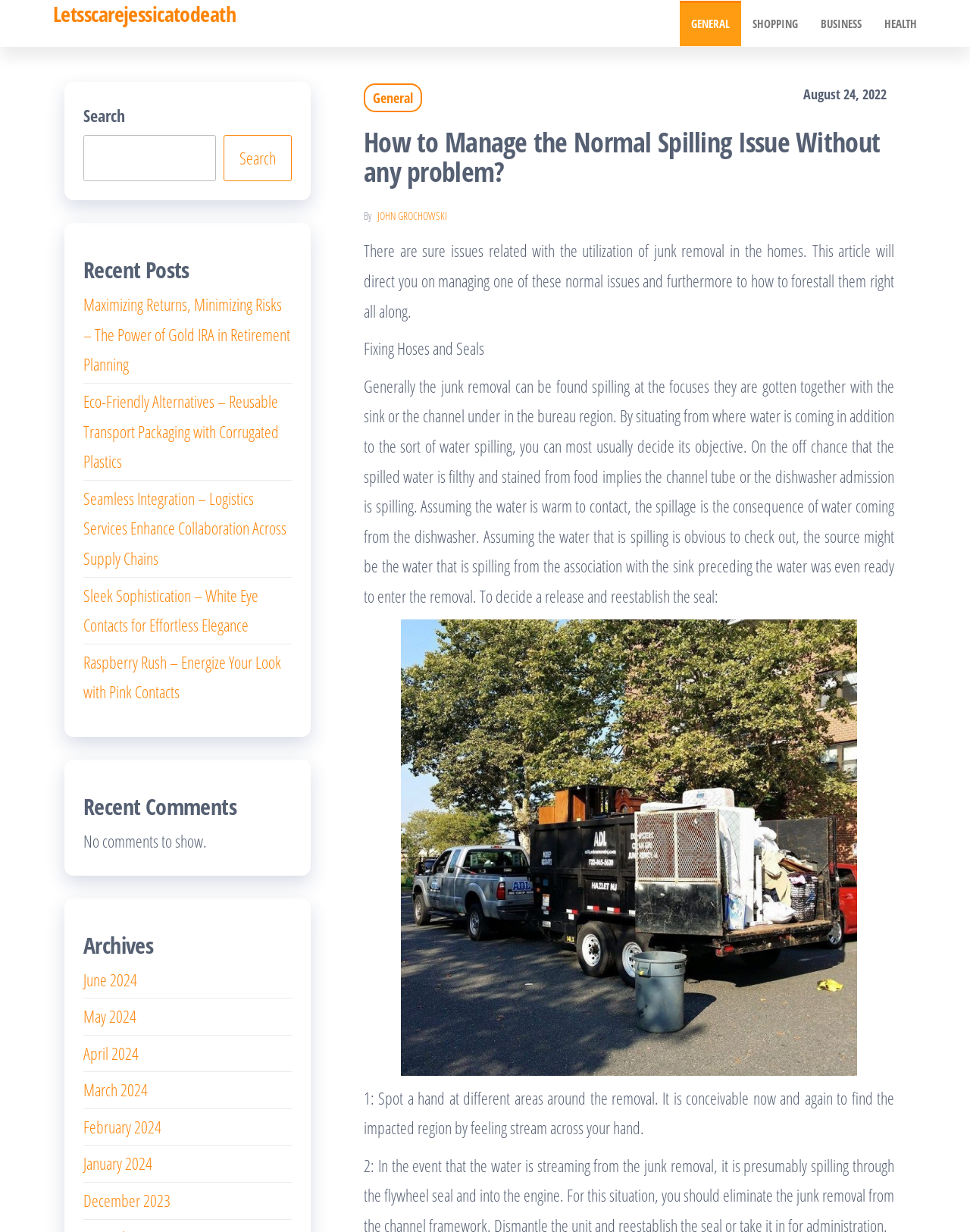What is the name of the author of the article?
Use the information from the screenshot to give a comprehensive response to the question.

The name of the author can be found by reading the text 'By JOHN GROCHOWSKI' which is located below the heading of the article.